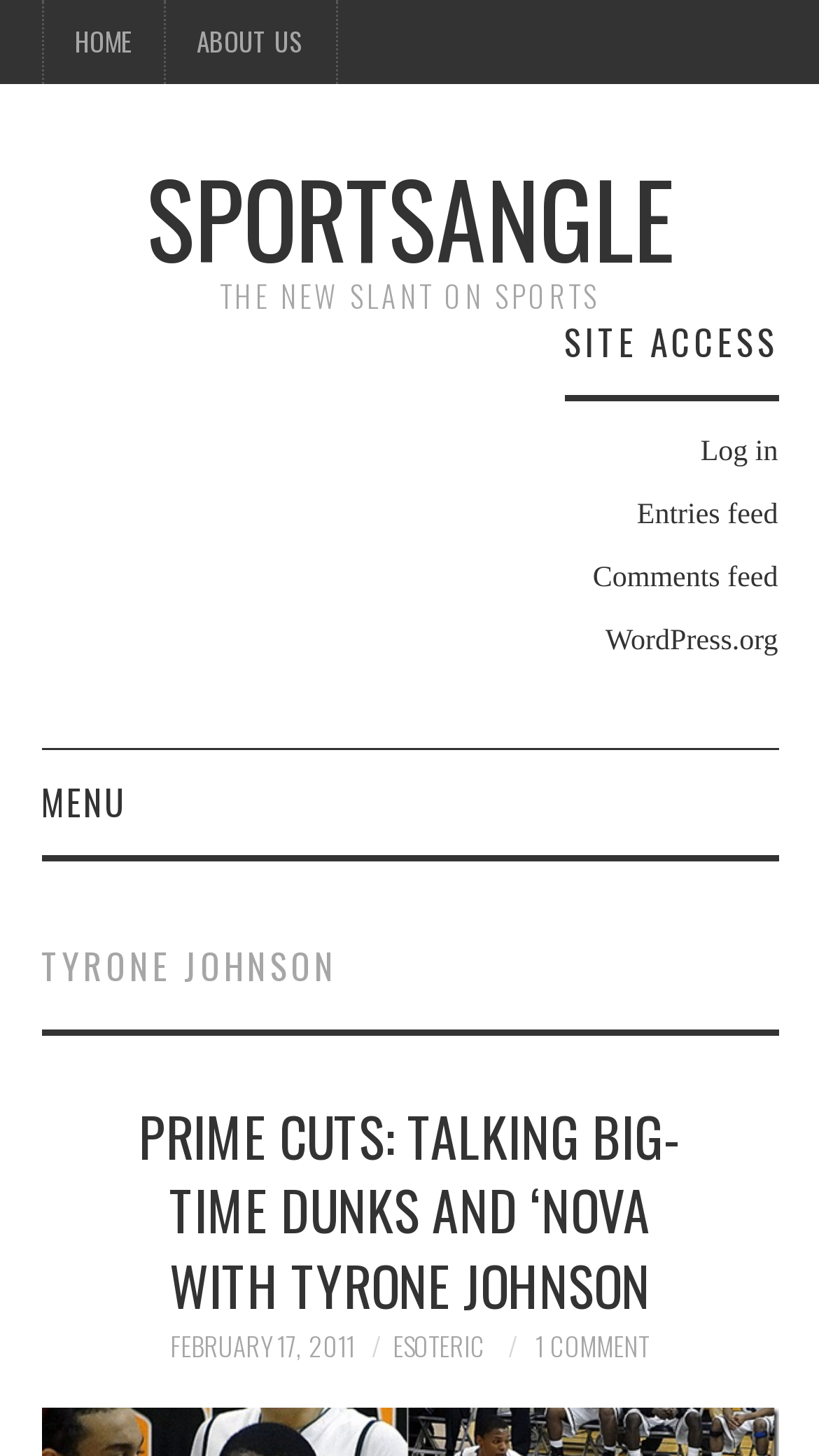Please identify the bounding box coordinates of the element's region that should be clicked to execute the following instruction: "Click the link to Angry Customers". The bounding box coordinates must be four float numbers between 0 and 1, i.e., [left, top, right, bottom].

None